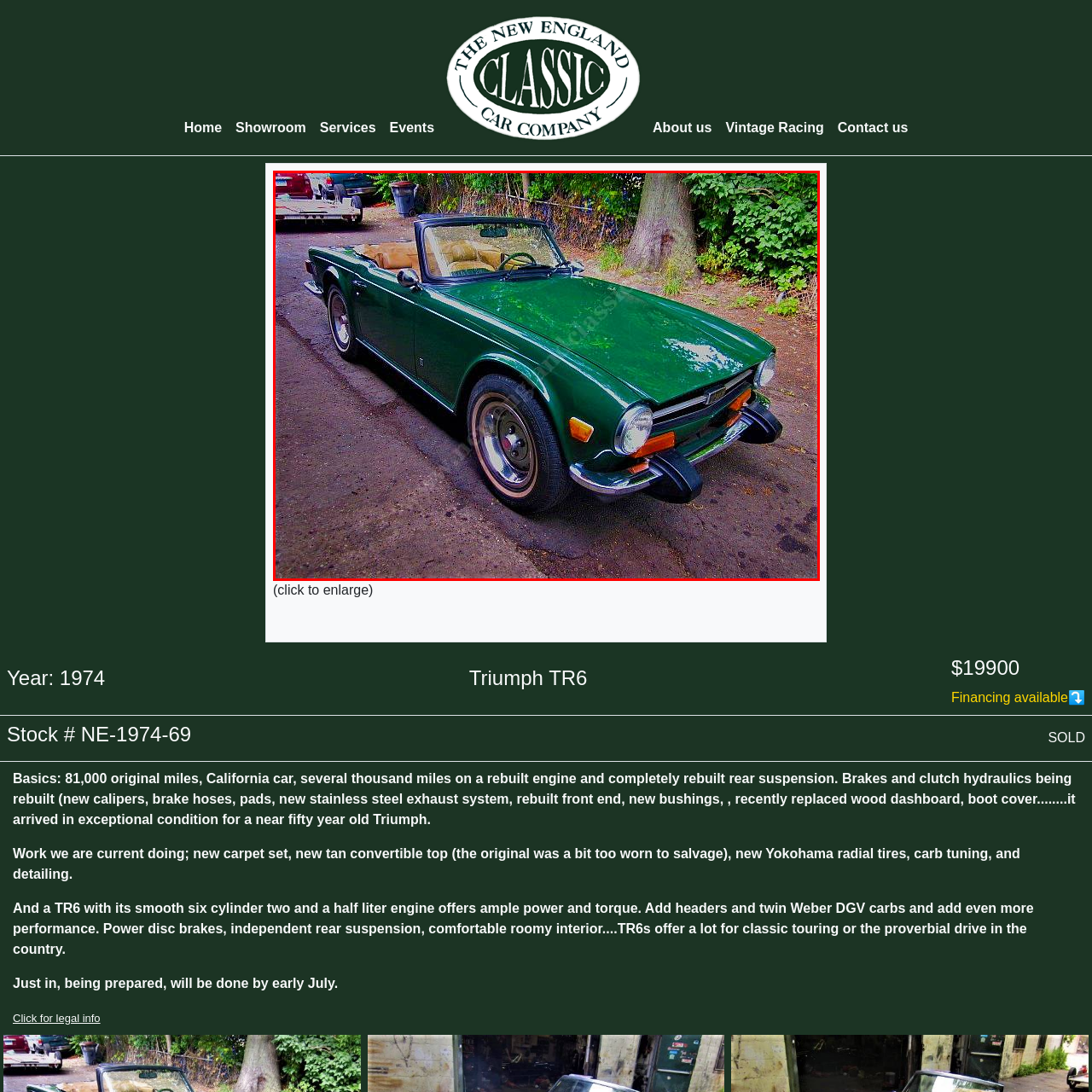How many original miles does the car have?
Scrutinize the image inside the red bounding box and provide a detailed and extensive answer to the question.

According to the caption, this particular model has an impressive history, boasting 81,000 original miles, which suggests that the car has been well-maintained and has a low mileage for its age.